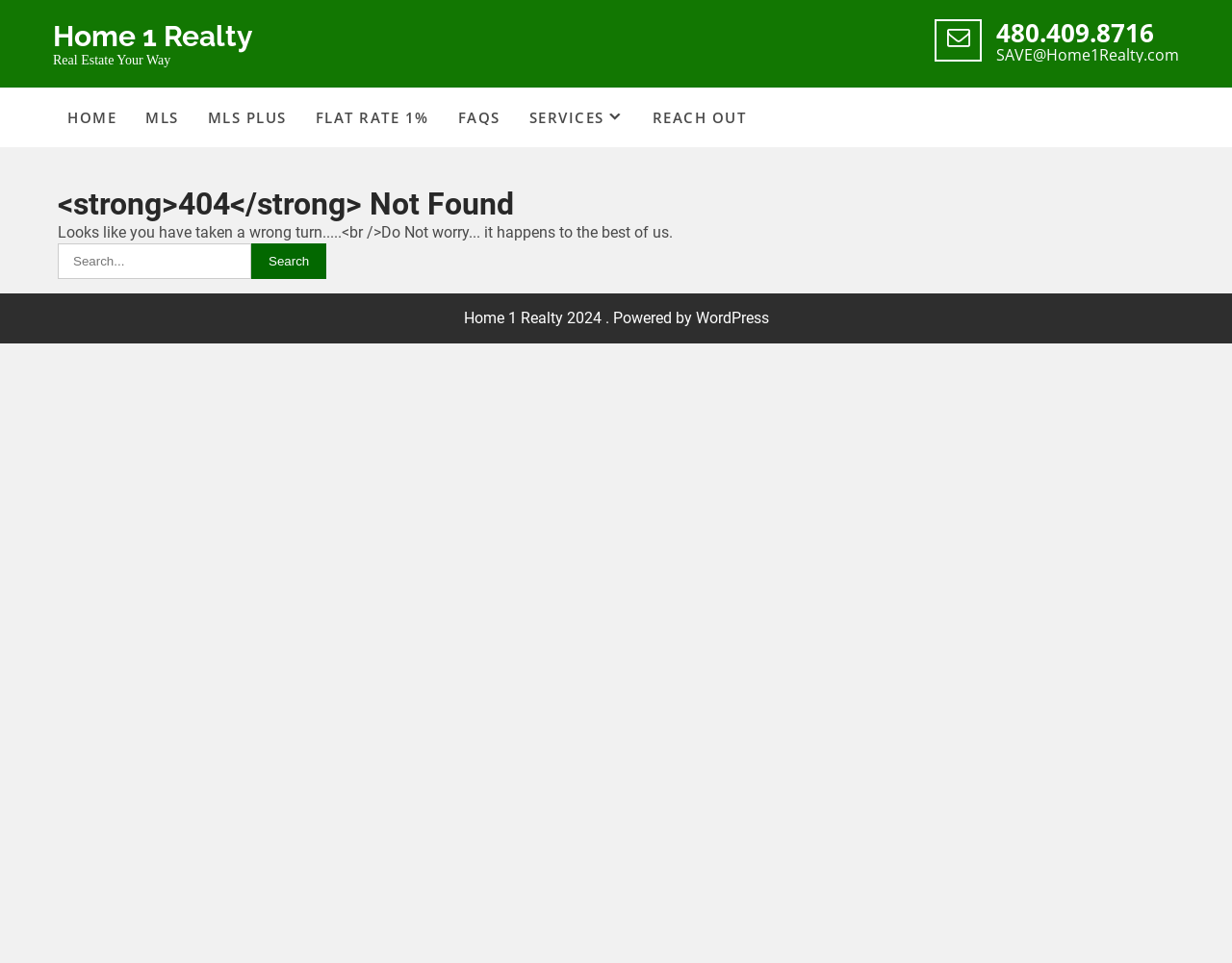Specify the bounding box coordinates of the area that needs to be clicked to achieve the following instruction: "search for something".

[0.047, 0.253, 0.953, 0.29]